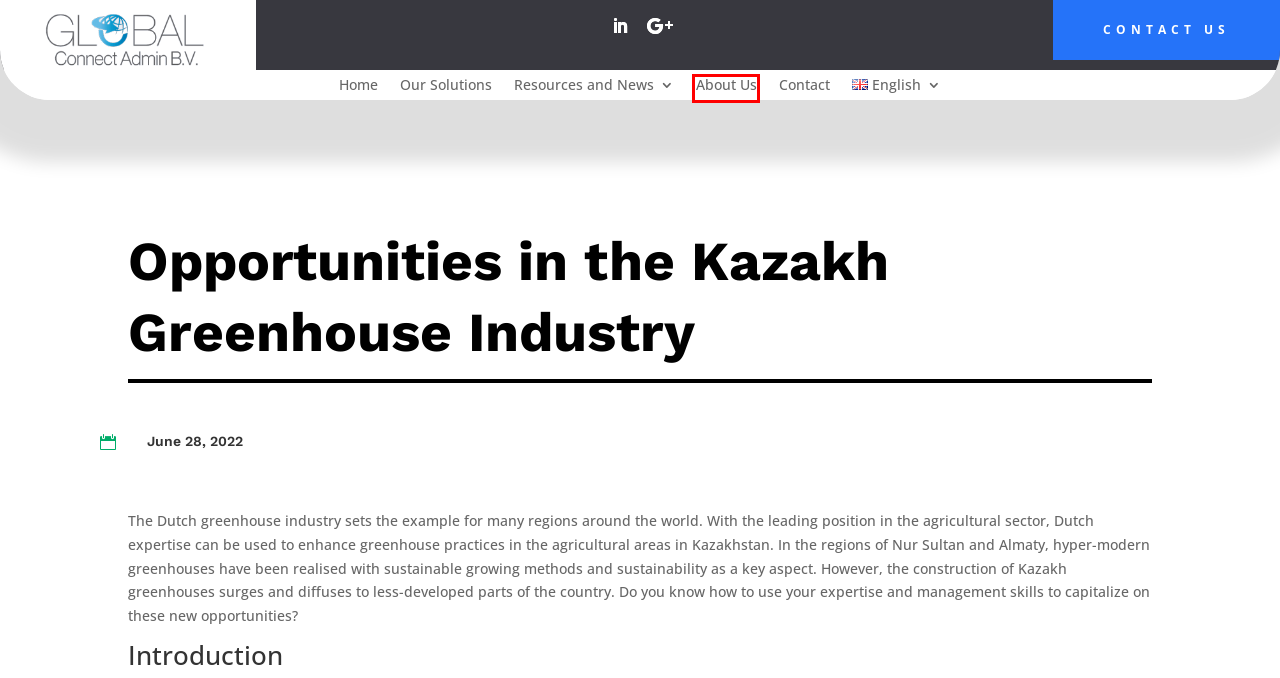You are given a screenshot of a webpage with a red rectangle bounding box around an element. Choose the best webpage description that matches the page after clicking the element in the bounding box. Here are the candidates:
A. Corporate Sustainability Due Diligence Directive (CSDDD) - Global Connect Admin
B. Landing - Global Connect Admin
C. Our Solutions - Global Connect Admin
D. Contact - Global Connect Admin
E. About Us - Global Connect Admin
F. Cookie Policy (EU) - Global Connect Admin
G. Resources and News - Global Connect Admin
H. Largest Kazakh glass greenhouse works with Dutch knowledge and technology - Dalsem

E